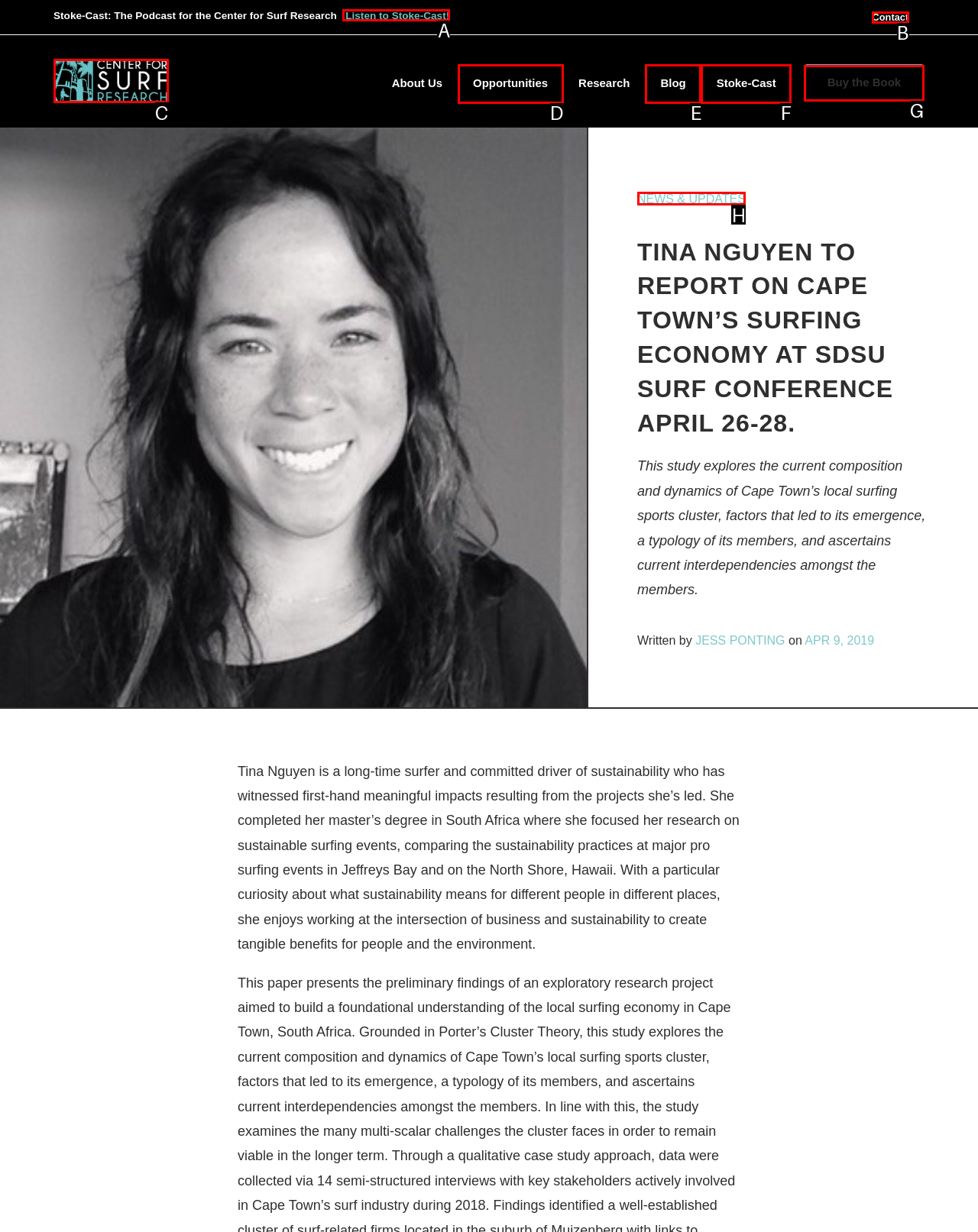Identify the correct UI element to click for this instruction: Listen to Stoke-Cast!
Respond with the appropriate option's letter from the provided choices directly.

A